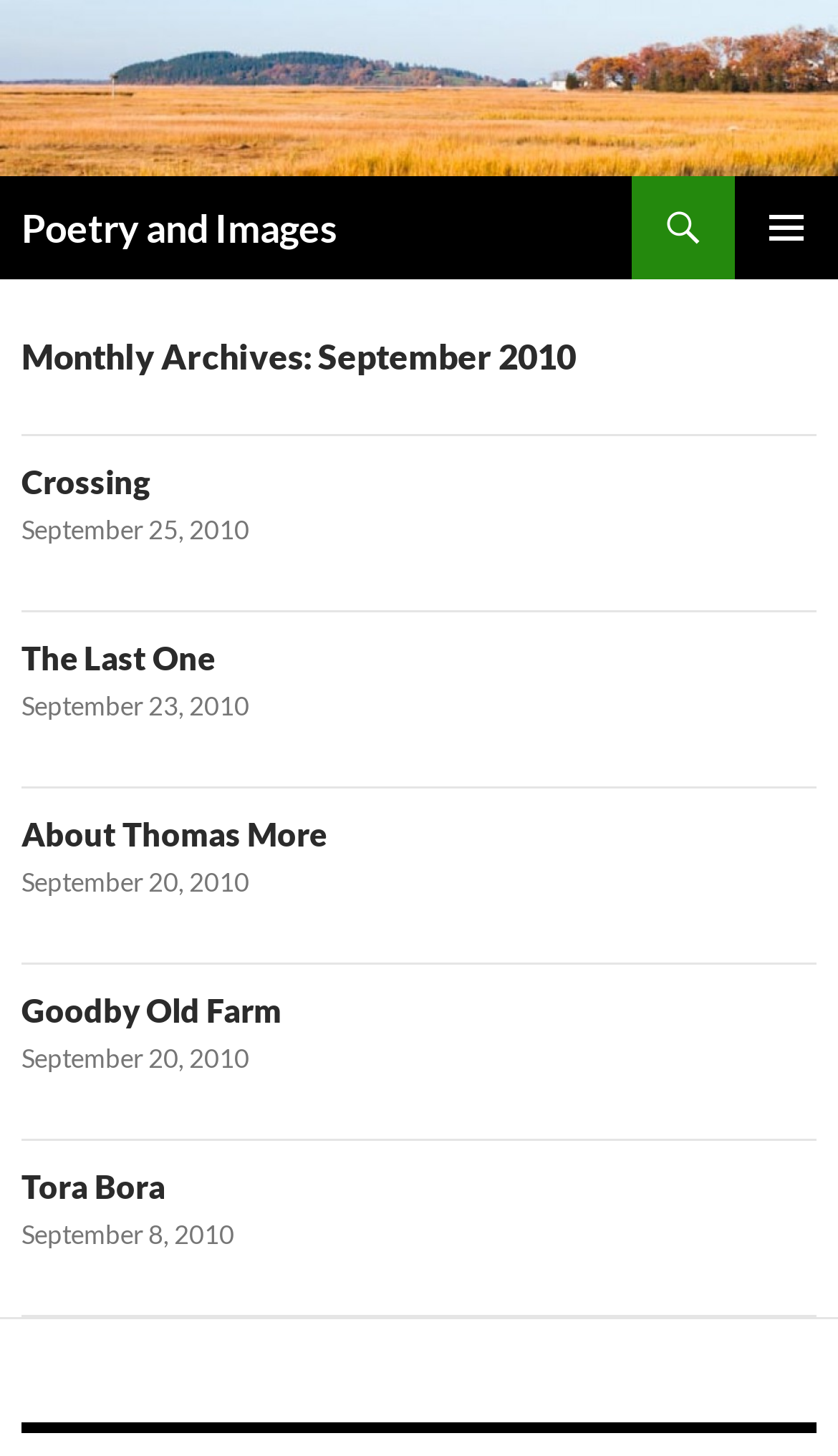Please reply with a single word or brief phrase to the question: 
What is the title of the first article?

Crossing